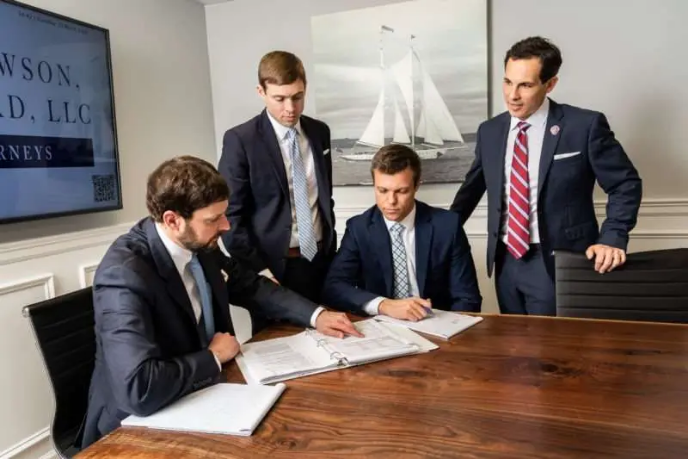Explain the image in detail, mentioning the main subjects and background elements.

In a professional setting, four attorneys from the renowned firm of Miller, Dawson, Sigal, and Ward are engaged in a collaborative discussion around a large wooden conference table. The image captures them deeply focused on documents, possibly case files or legal briefs, emphasizing the seriousness of their work. One attorney, seated and actively pointing at the pages, appears to be leading the discussion, while the other three listen attentively, showcasing a team-oriented approach to legal practice. The background features a large screen displaying their firm’s name, alongside an elegant sailboat painting, adding a refined touch to the office atmosphere. This scene highlights the commitment and expertise of the legal team, particularly in the context of supporting families affected by fatal car accidents.